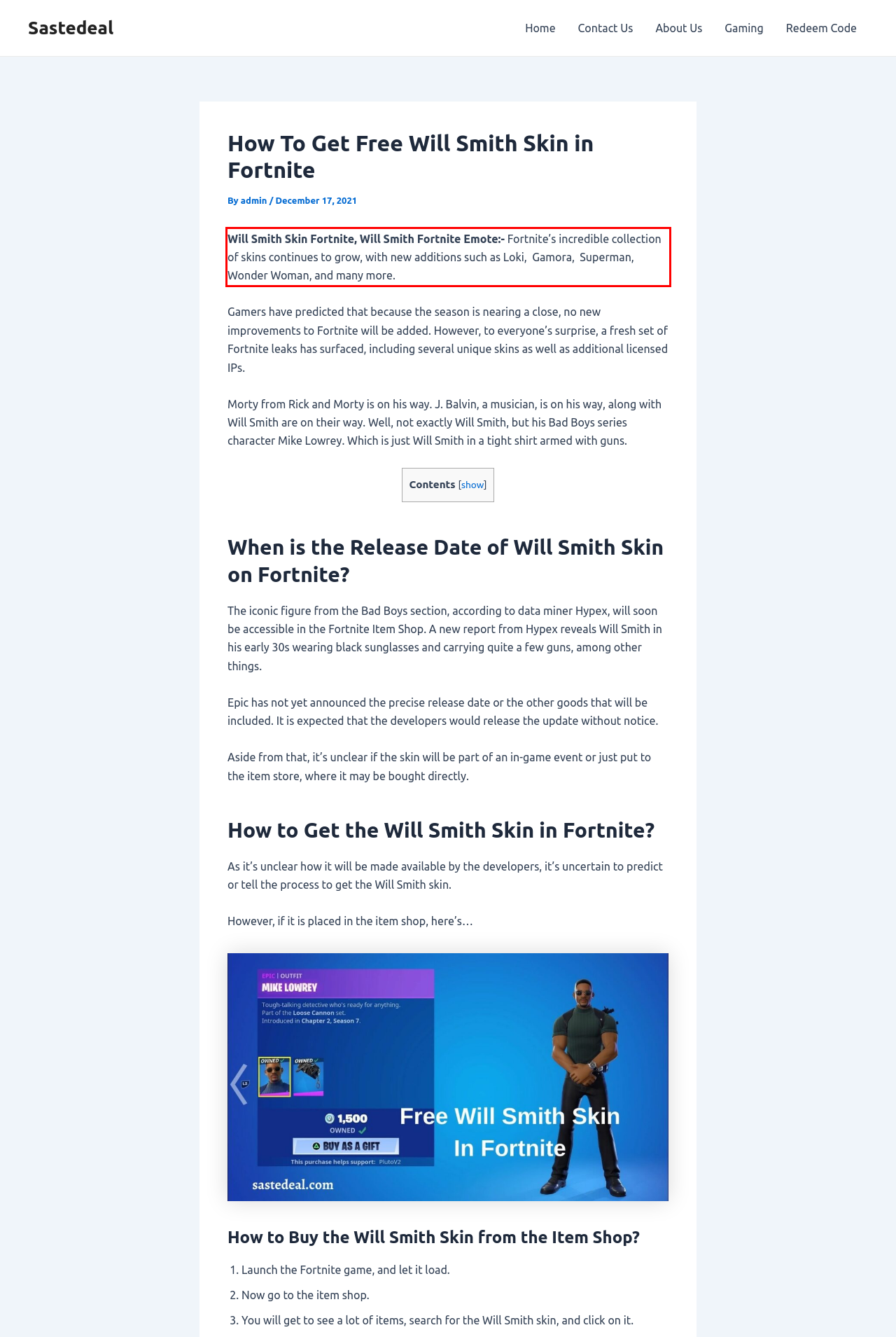Within the screenshot of the webpage, there is a red rectangle. Please recognize and generate the text content inside this red bounding box.

Will Smith Skin Fortnite, Will Smith Fortnite Emote:- Fortnite’s incredible collection of skins continues to grow, with new additions such as Loki, Gamora, Superman, Wonder Woman, and many more.